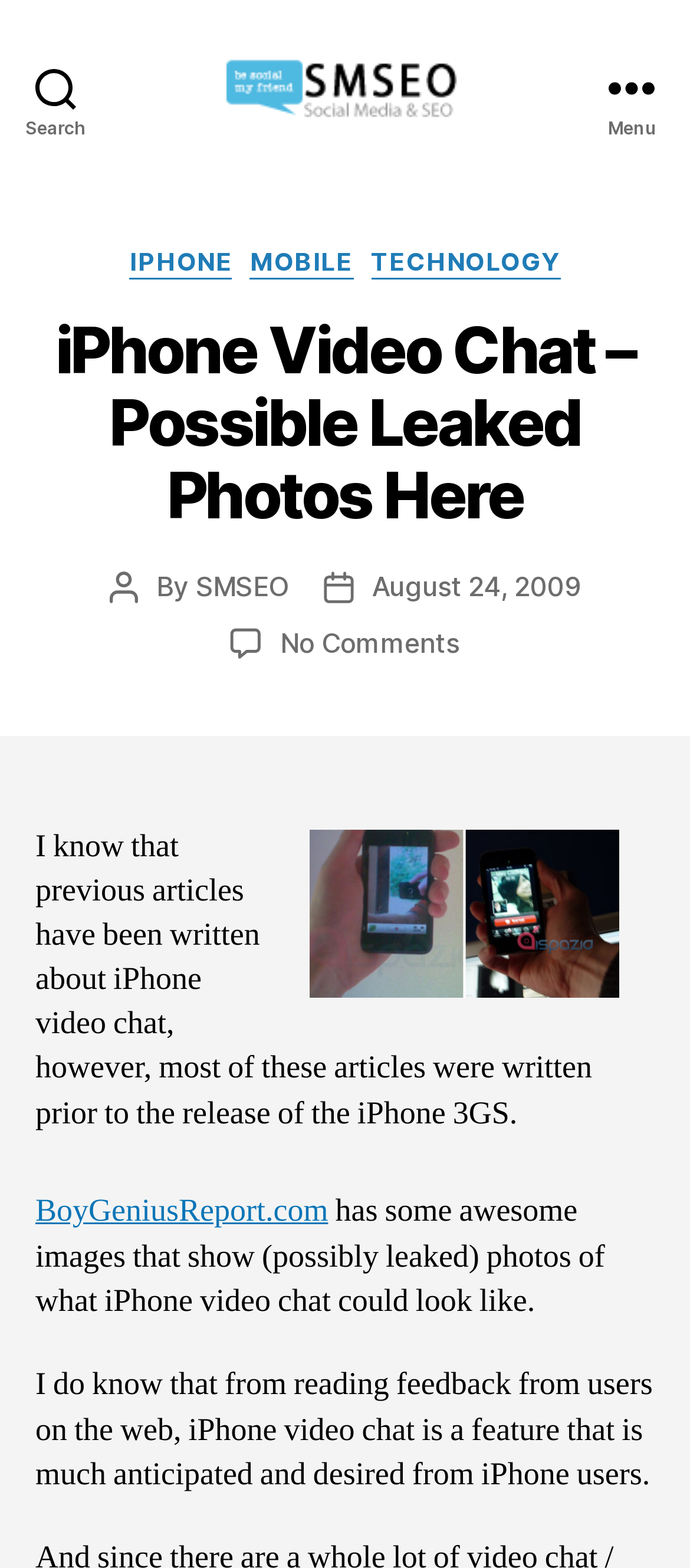Locate the bounding box coordinates of the clickable element to fulfill the following instruction: "Click the search button". Provide the coordinates as four float numbers between 0 and 1 in the format [left, top, right, bottom].

[0.0, 0.0, 0.162, 0.112]